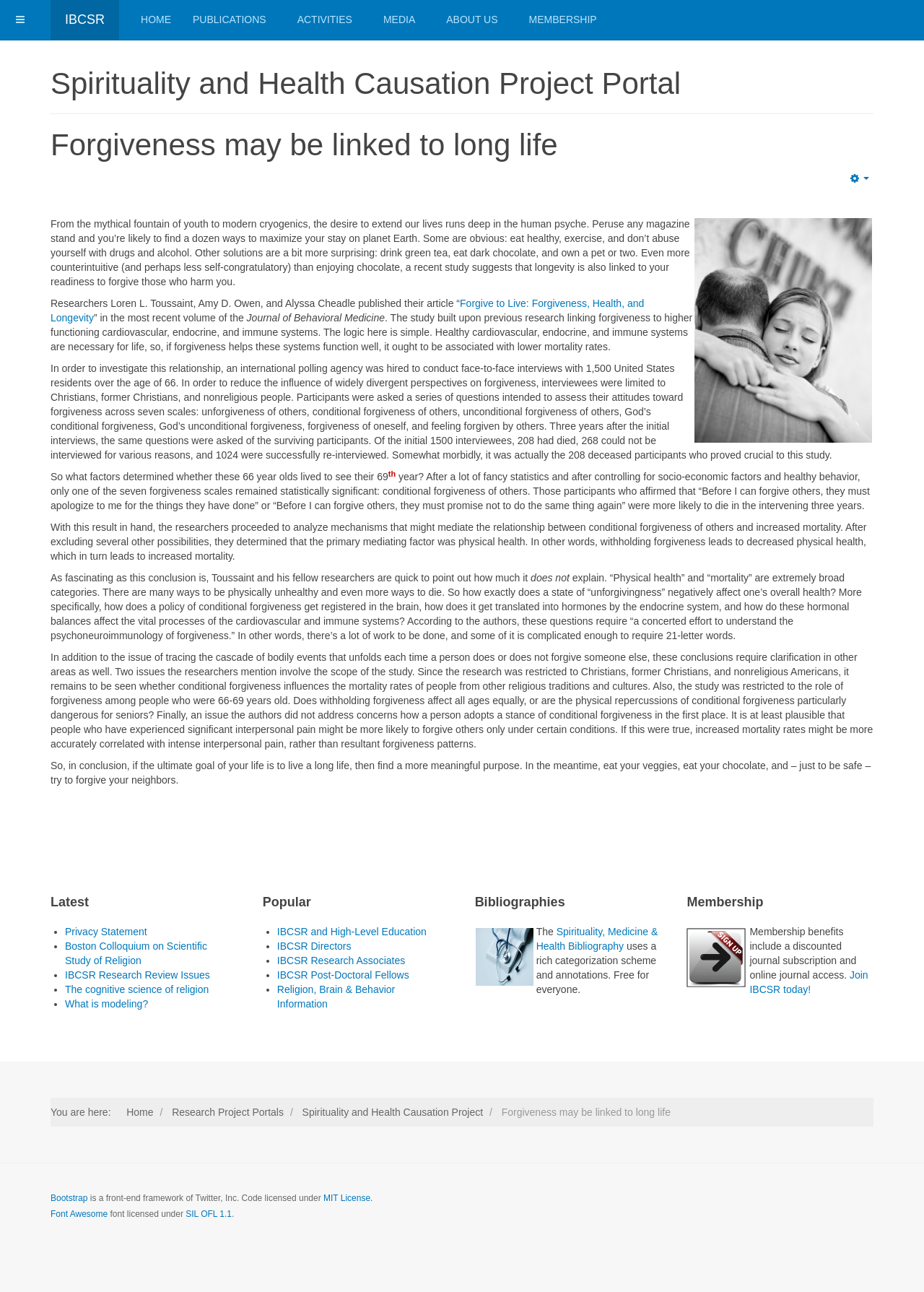Answer the following query concisely with a single word or phrase:
How many links are there in the 'Latest' section?

4